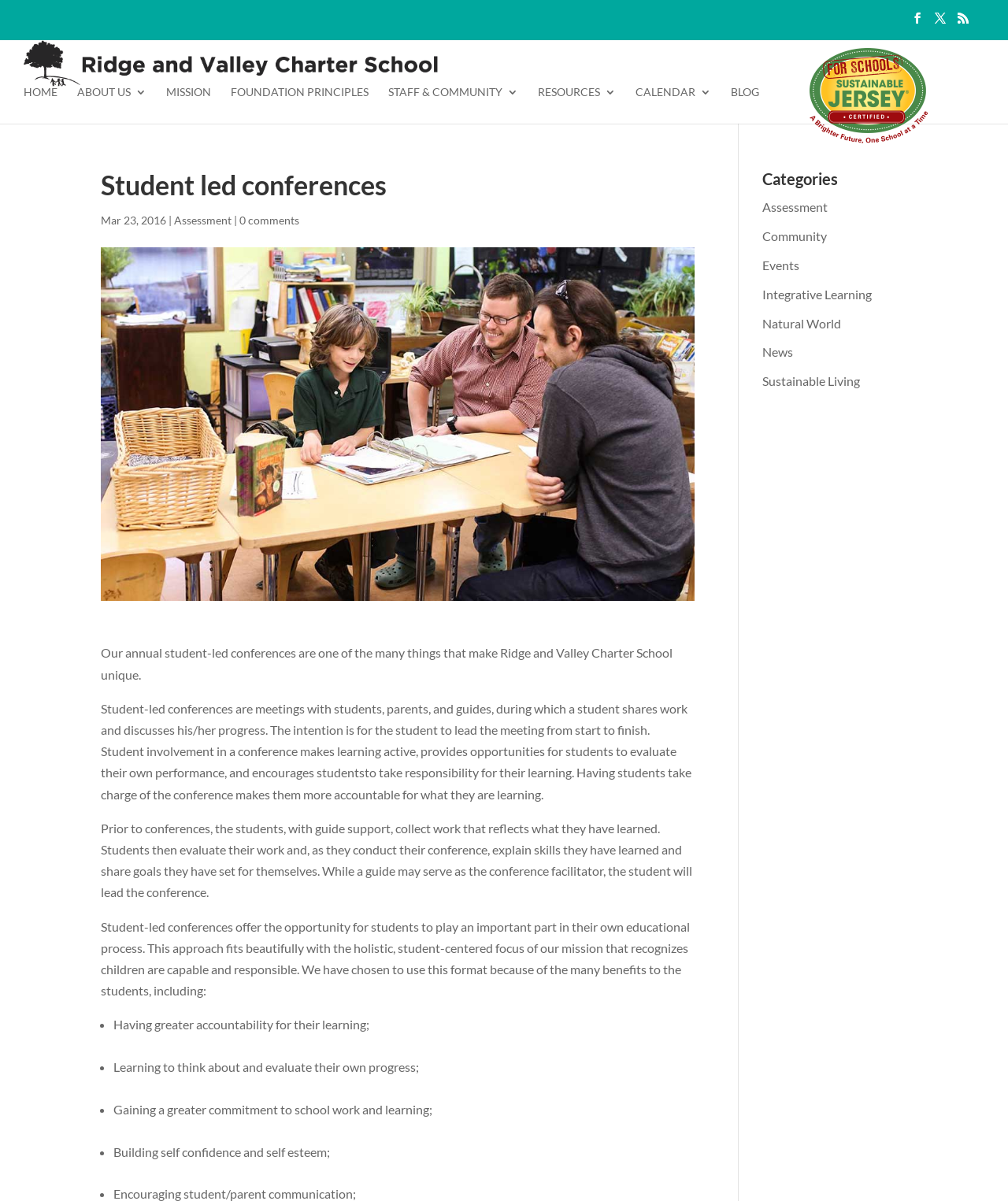Answer the question with a brief word or phrase:
What is the image on the webpage about?

Student led conference